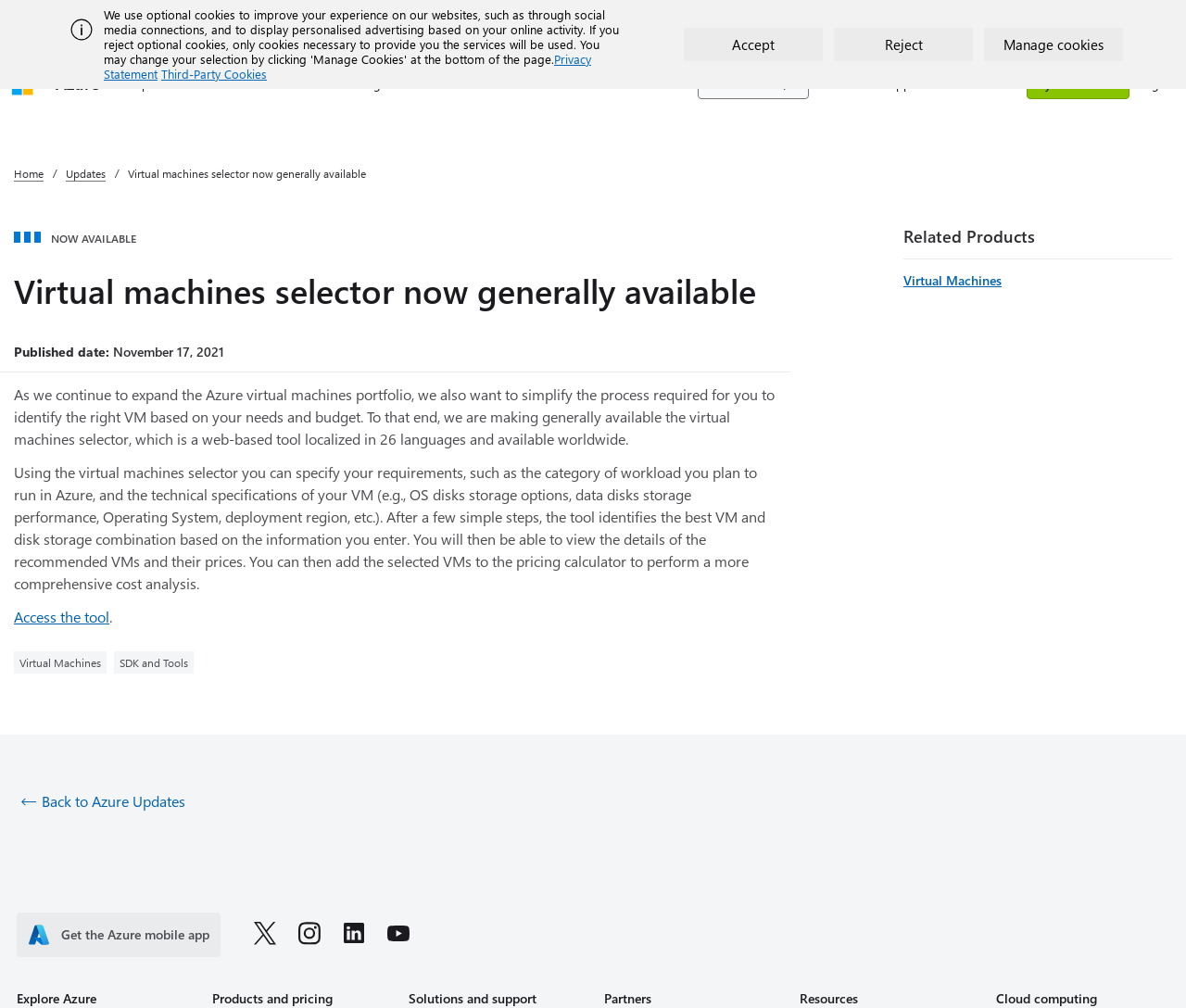Predict the bounding box coordinates of the area that should be clicked to accomplish the following instruction: "View related products". The bounding box coordinates should consist of four float numbers between 0 and 1, i.e., [left, top, right, bottom].

[0.762, 0.27, 0.845, 0.287]